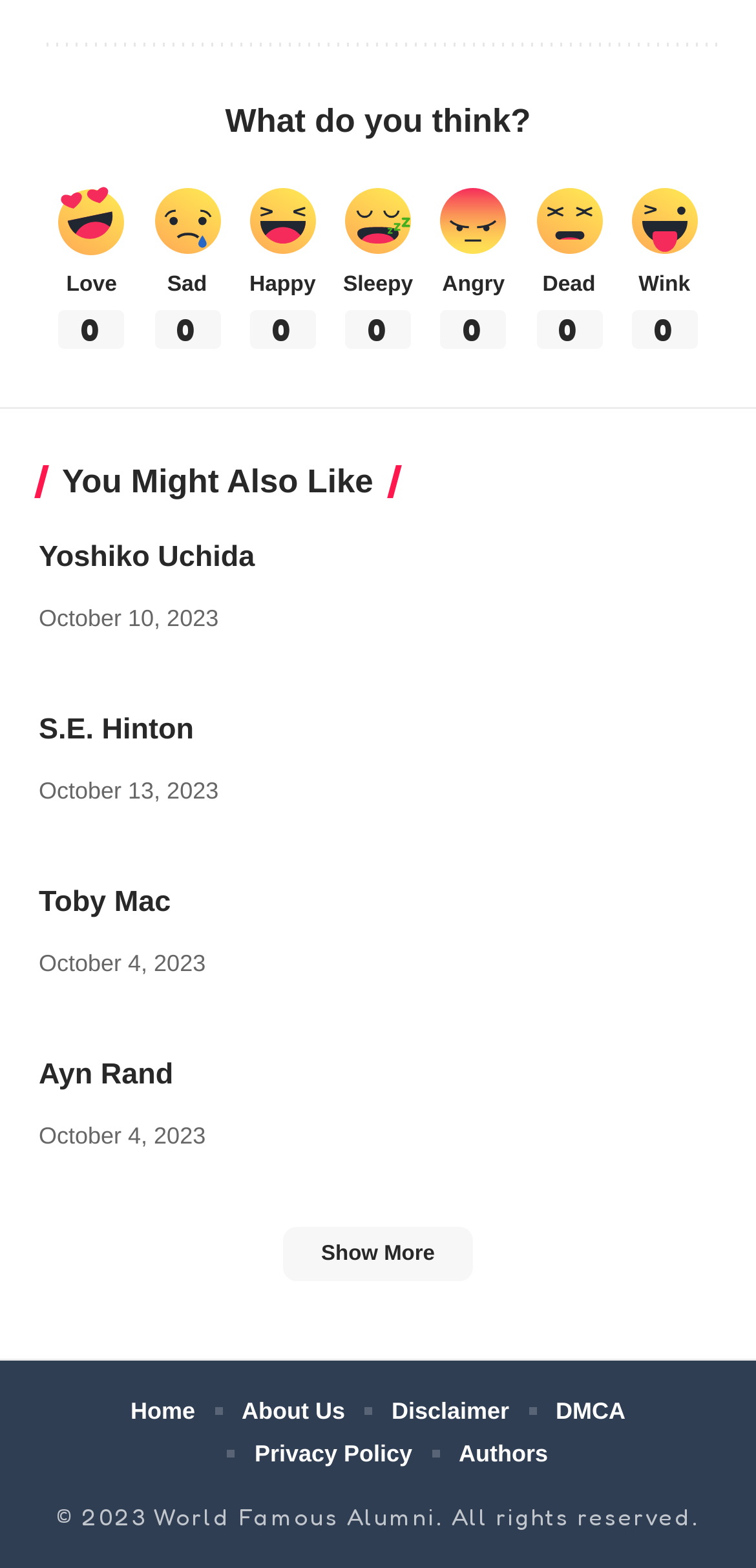Pinpoint the bounding box coordinates for the area that should be clicked to perform the following instruction: "Click on 'S.E. Hinton'".

[0.692, 0.453, 0.949, 0.527]